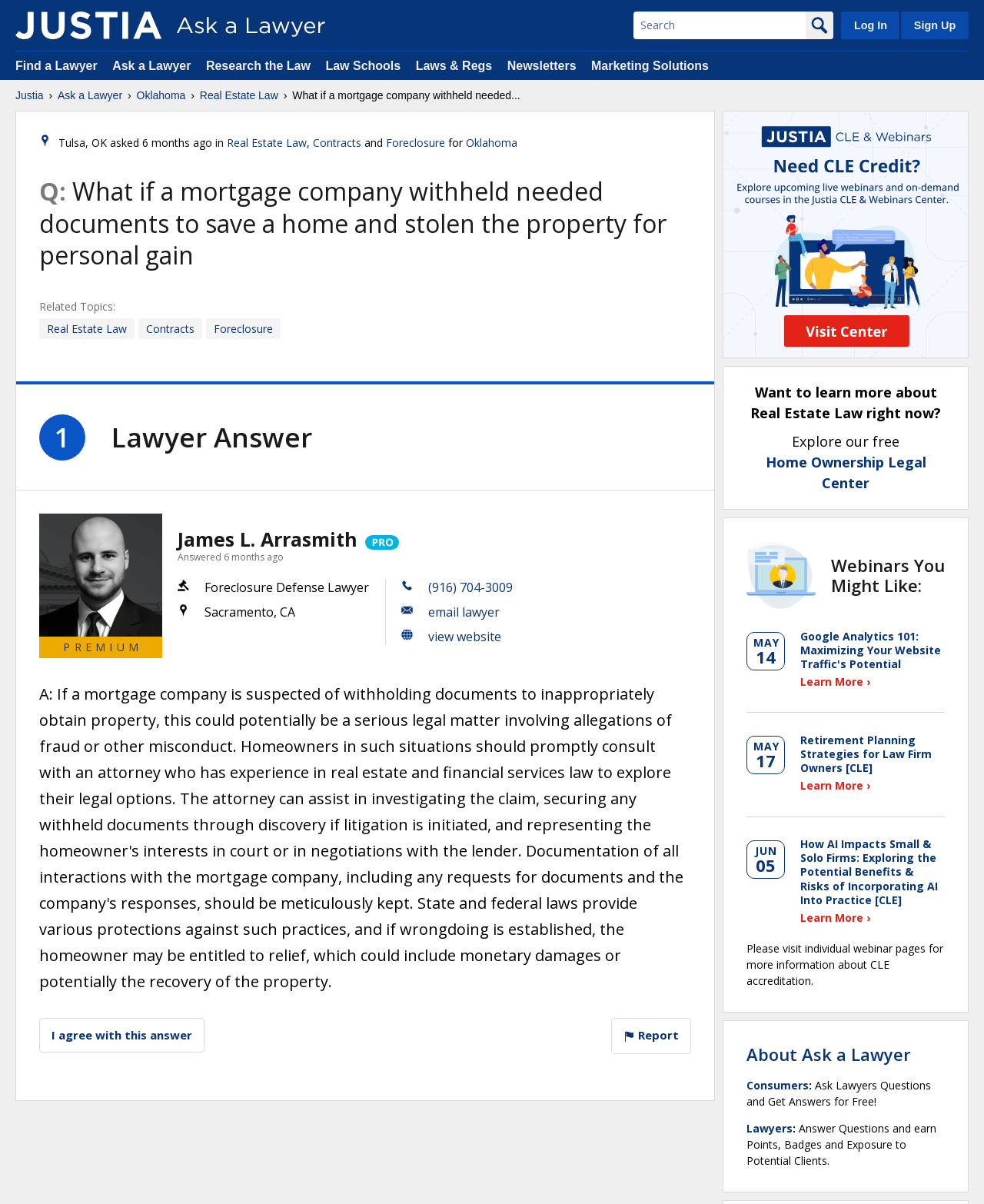Identify and provide the bounding box coordinates of the UI element described: "I agree with this answer". The coordinates should be formatted as [left, top, right, bottom], with each number being a float between 0 and 1.

[0.04, 0.846, 0.208, 0.874]